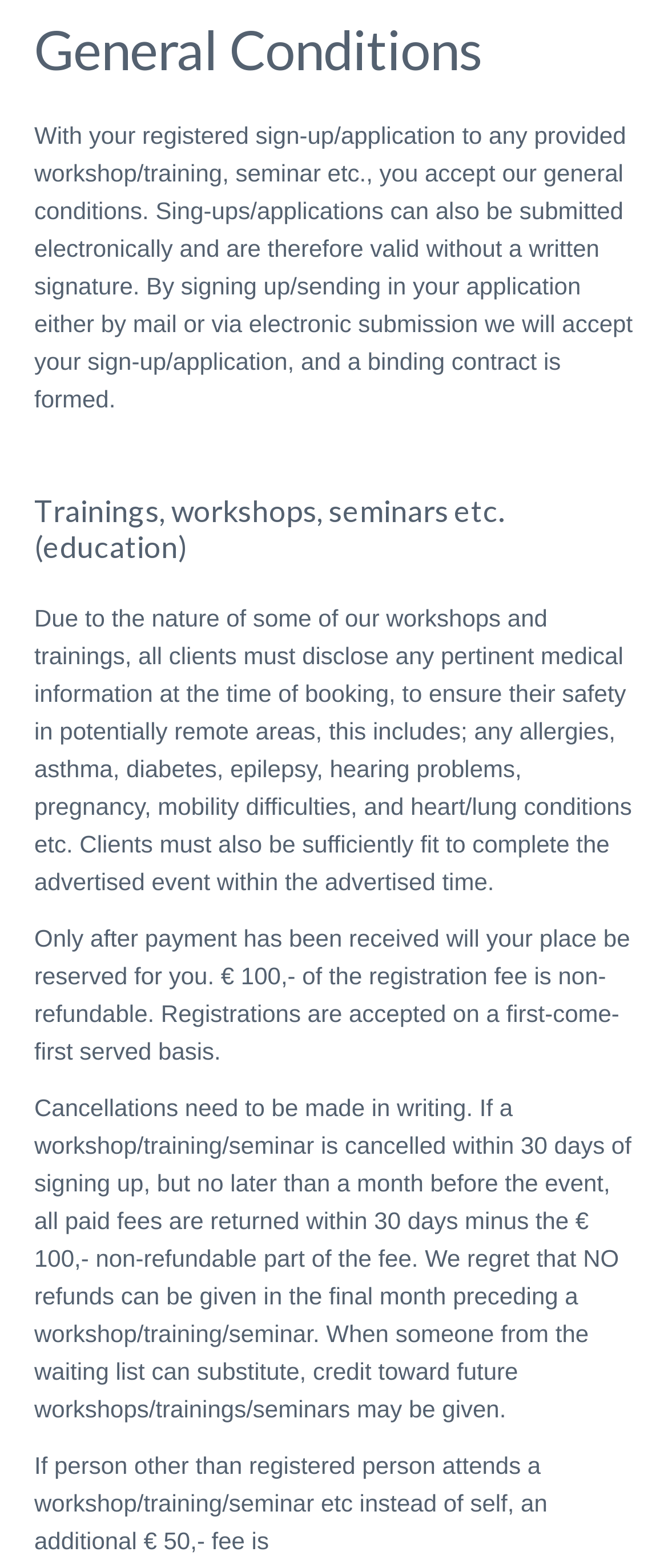For the given element description About Us, determine the bounding box coordinates of the UI element. The coordinates should follow the format (top-left x, top-left y, bottom-right x, bottom-right y) and be within the range of 0 to 1.

[0.051, 0.425, 0.949, 0.469]